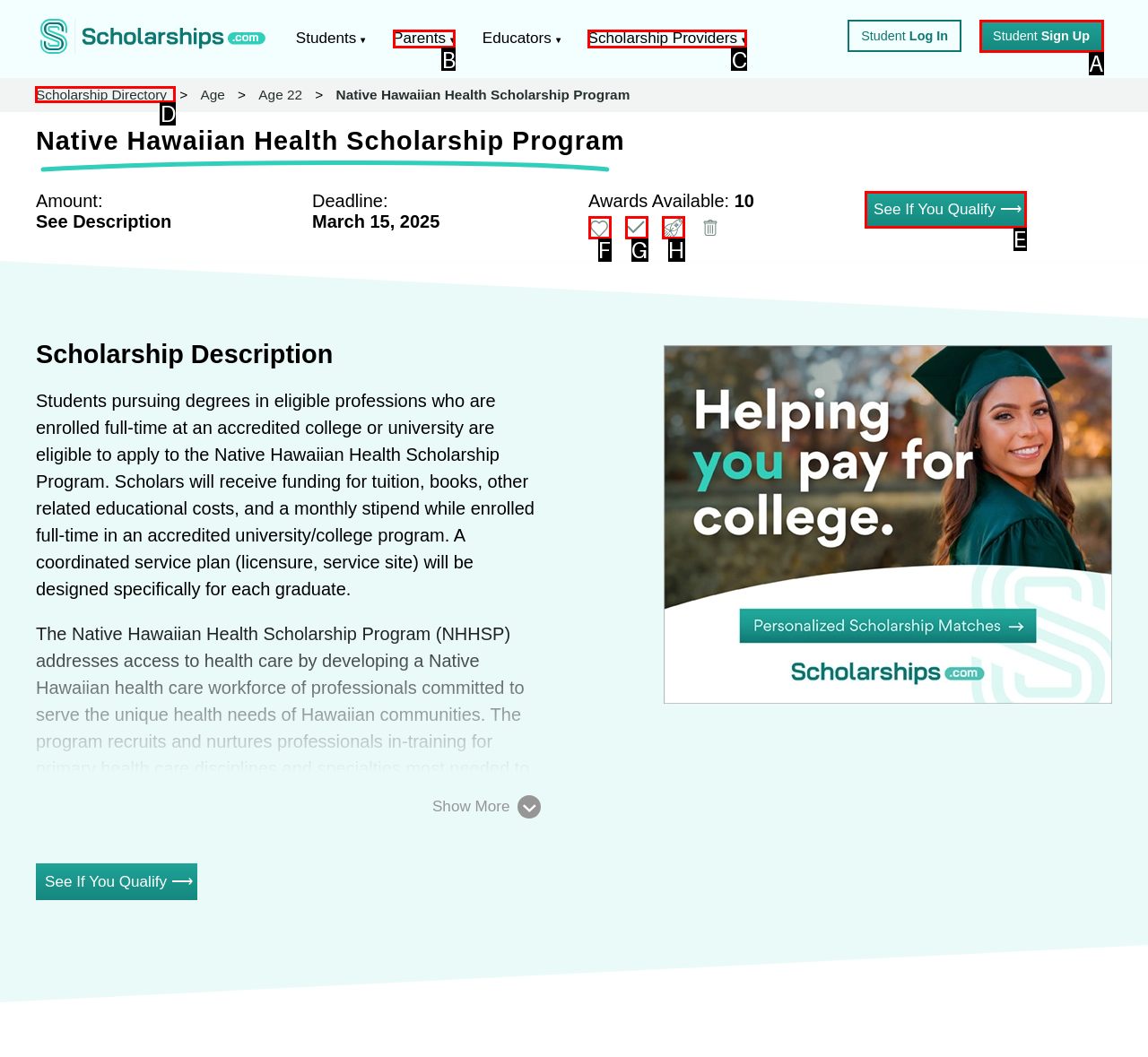Determine the appropriate lettered choice for the task: Click the 'Scholarship Directory' link. Reply with the correct letter.

D